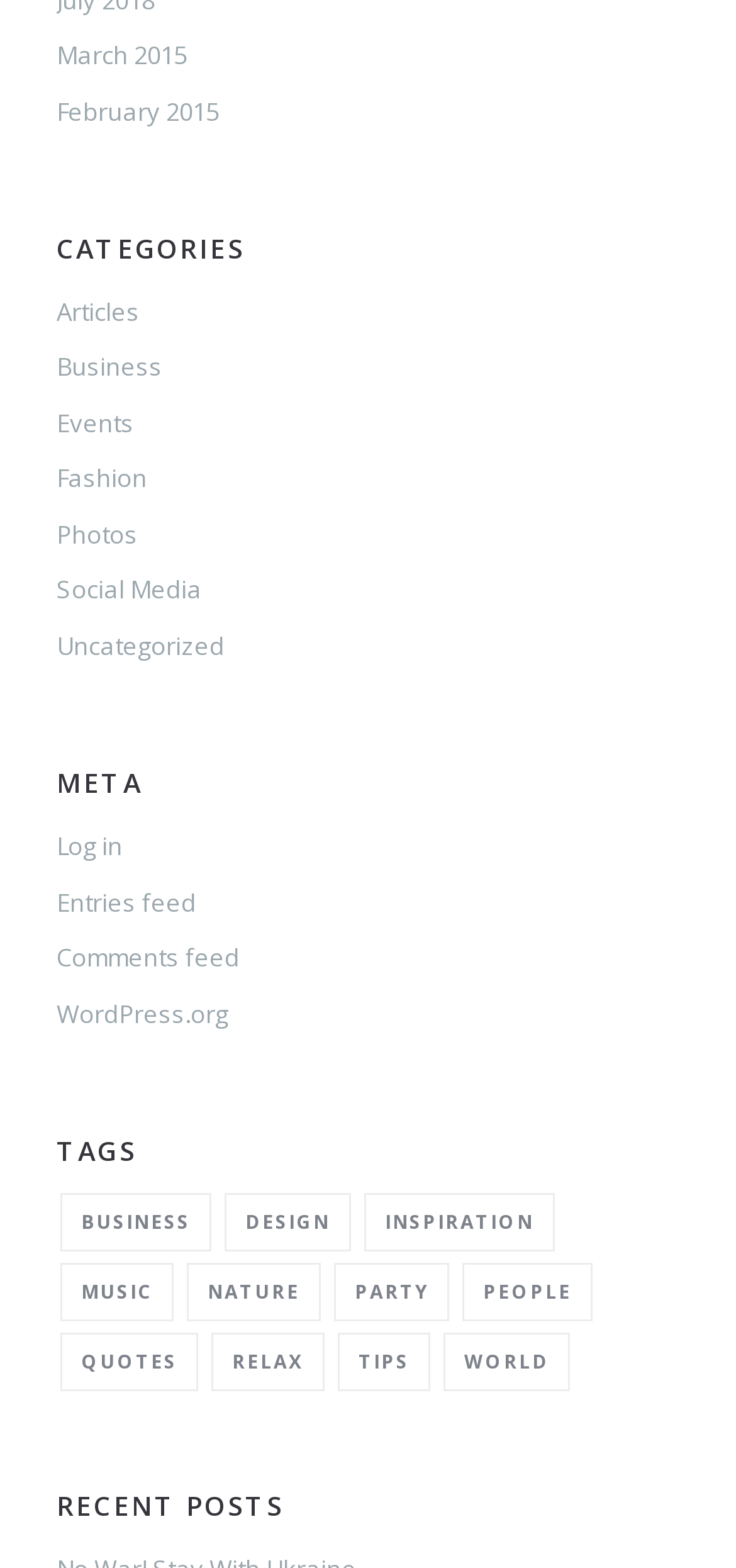Find the bounding box coordinates of the clickable element required to execute the following instruction: "View business posts". Provide the coordinates as four float numbers between 0 and 1, i.e., [left, top, right, bottom].

[0.082, 0.761, 0.287, 0.798]